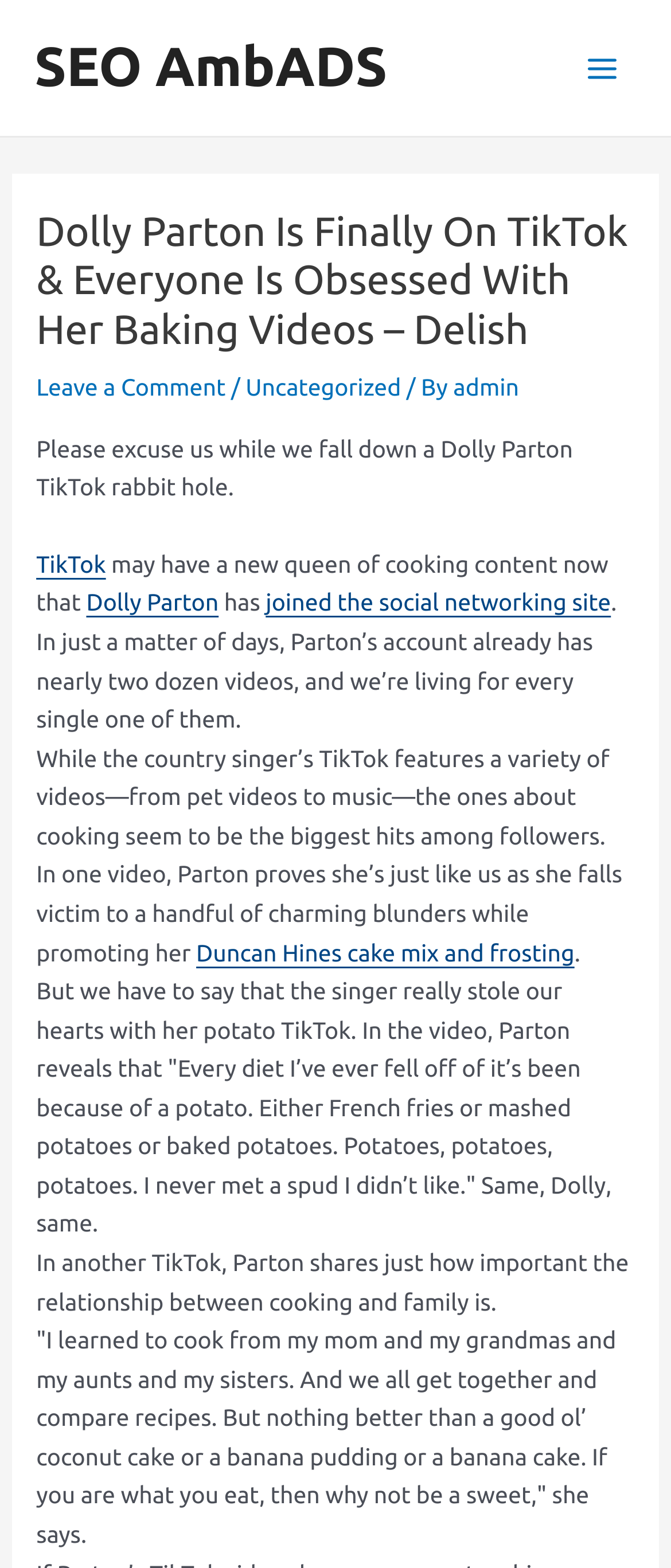Based on the image, give a detailed response to the question: What is Dolly Parton doing on TikTok?

Based on the webpage content, it is mentioned that Dolly Parton has joined TikTok and has already posted nearly two dozen videos, with her baking videos being the most popular among her followers.